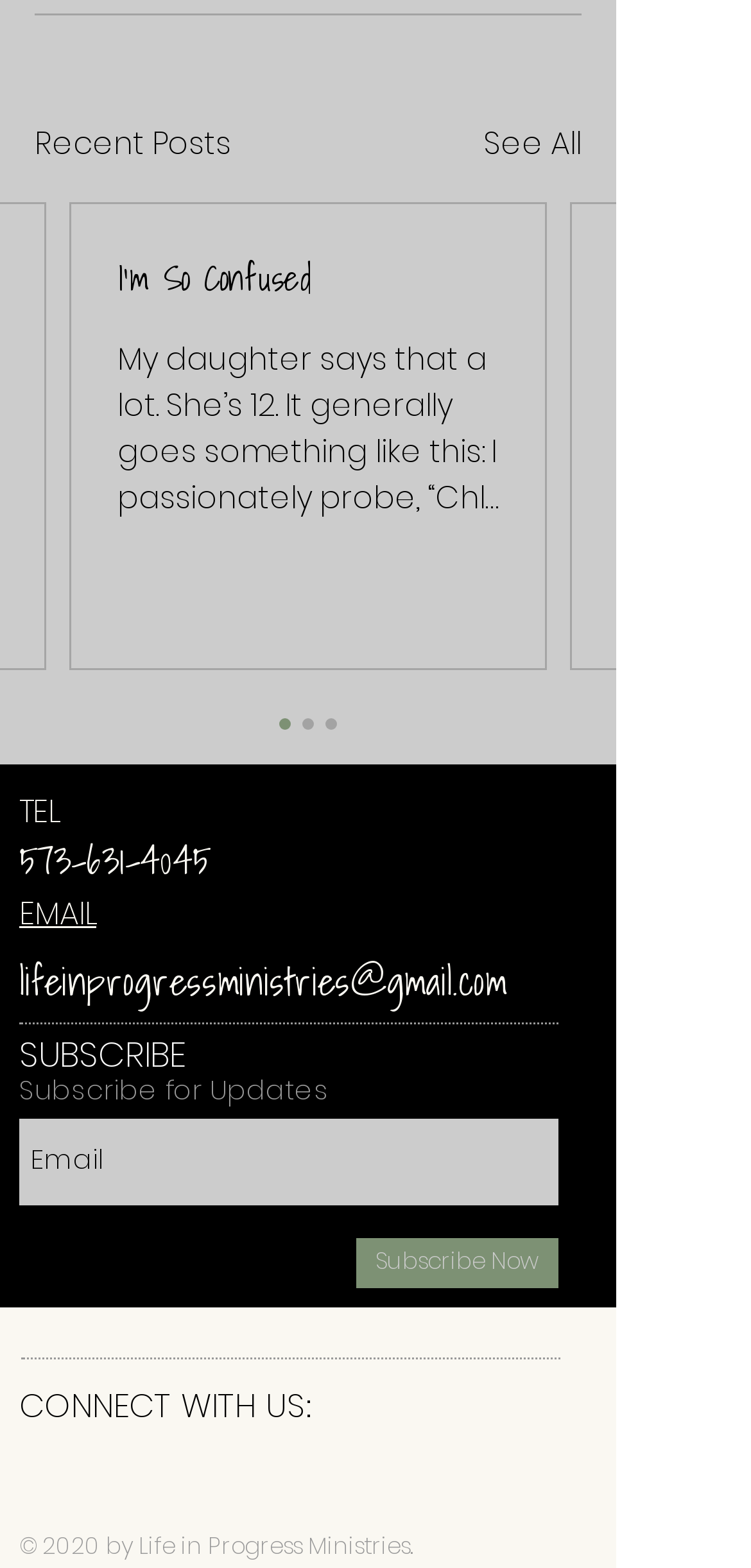Identify the bounding box coordinates of the element to click to follow this instruction: 'Learn about the website'. Ensure the coordinates are four float values between 0 and 1, provided as [left, top, right, bottom].

None